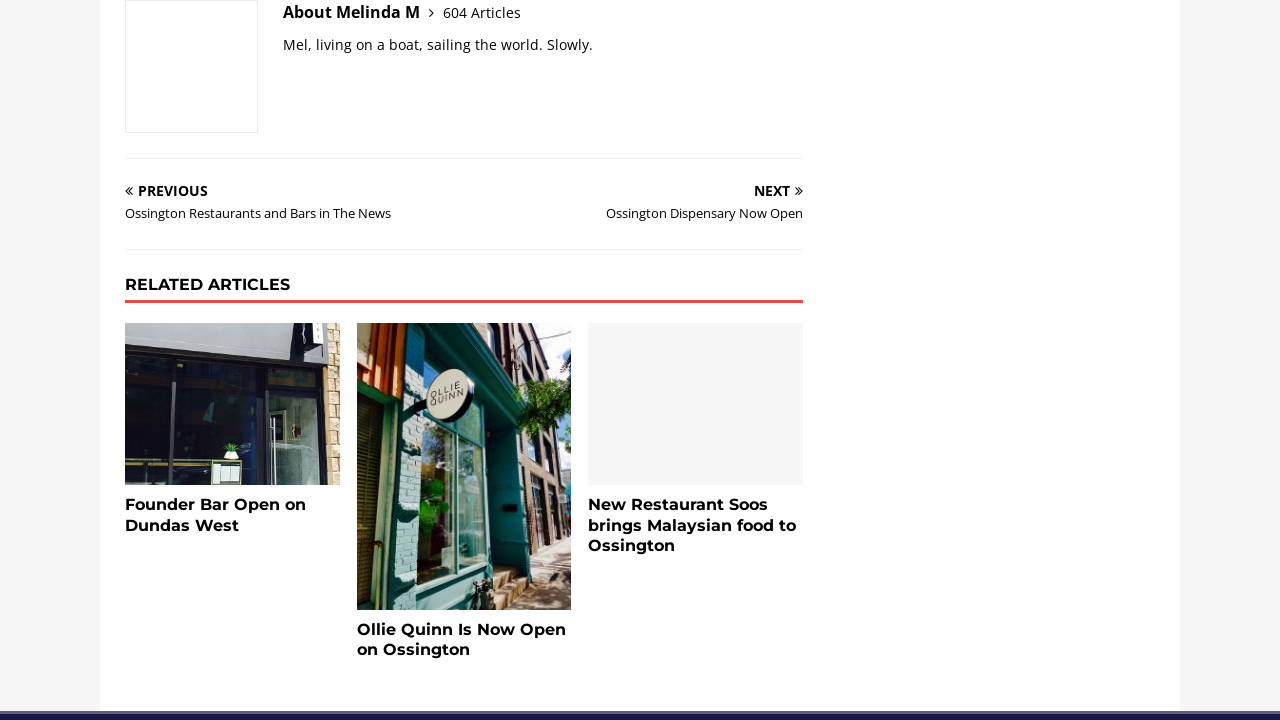Locate and provide the bounding box coordinates for the HTML element that matches this description: "NextOssington Dispensary Now Open".

[0.369, 0.255, 0.627, 0.311]